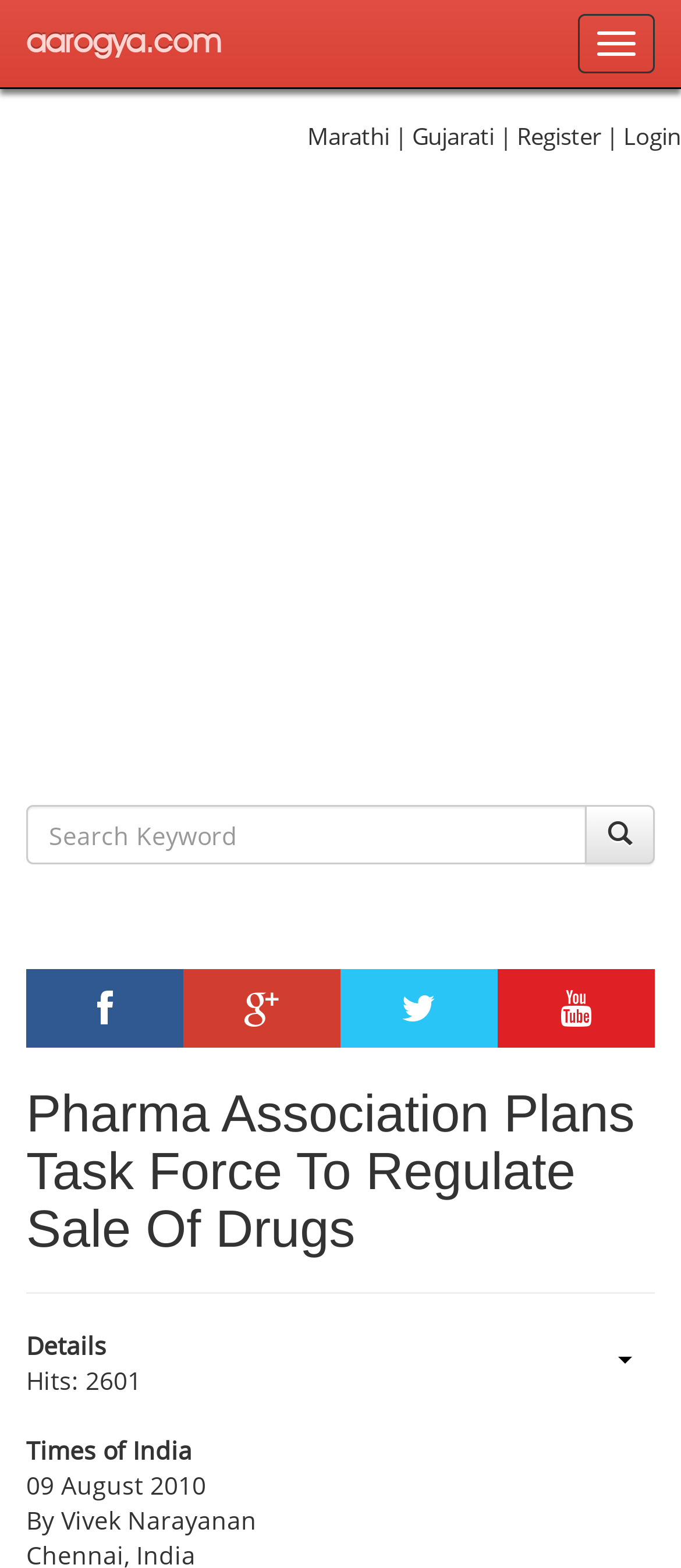Predict the bounding box coordinates of the area that should be clicked to accomplish the following instruction: "Login to the website". The bounding box coordinates should consist of four float numbers between 0 and 1, i.e., [left, top, right, bottom].

[0.915, 0.077, 1.0, 0.097]